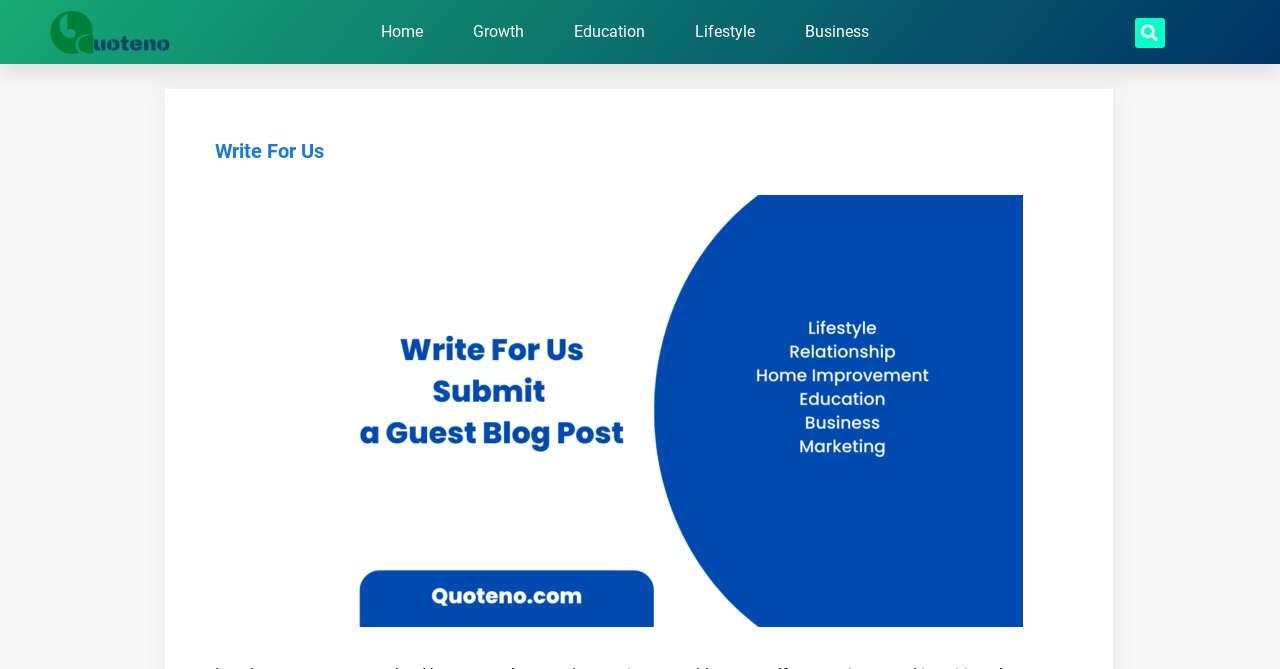Please provide a brief answer to the question using only one word or phrase: 
How many main categories are listed on the top navigation bar?

5